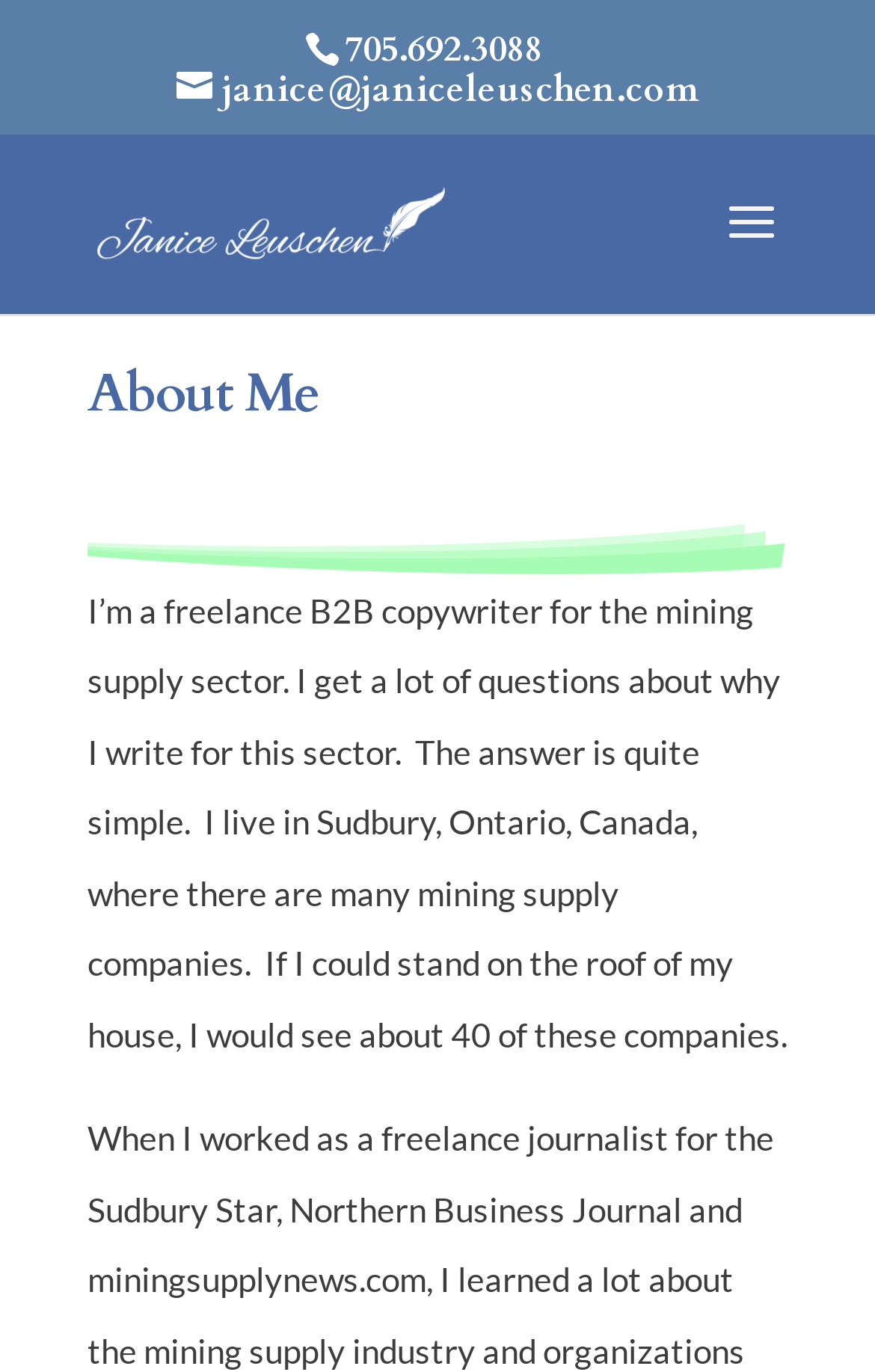Predict the bounding box of the UI element based on this description: "alt="Janice Leuschen"".

[0.11, 0.147, 0.51, 0.176]